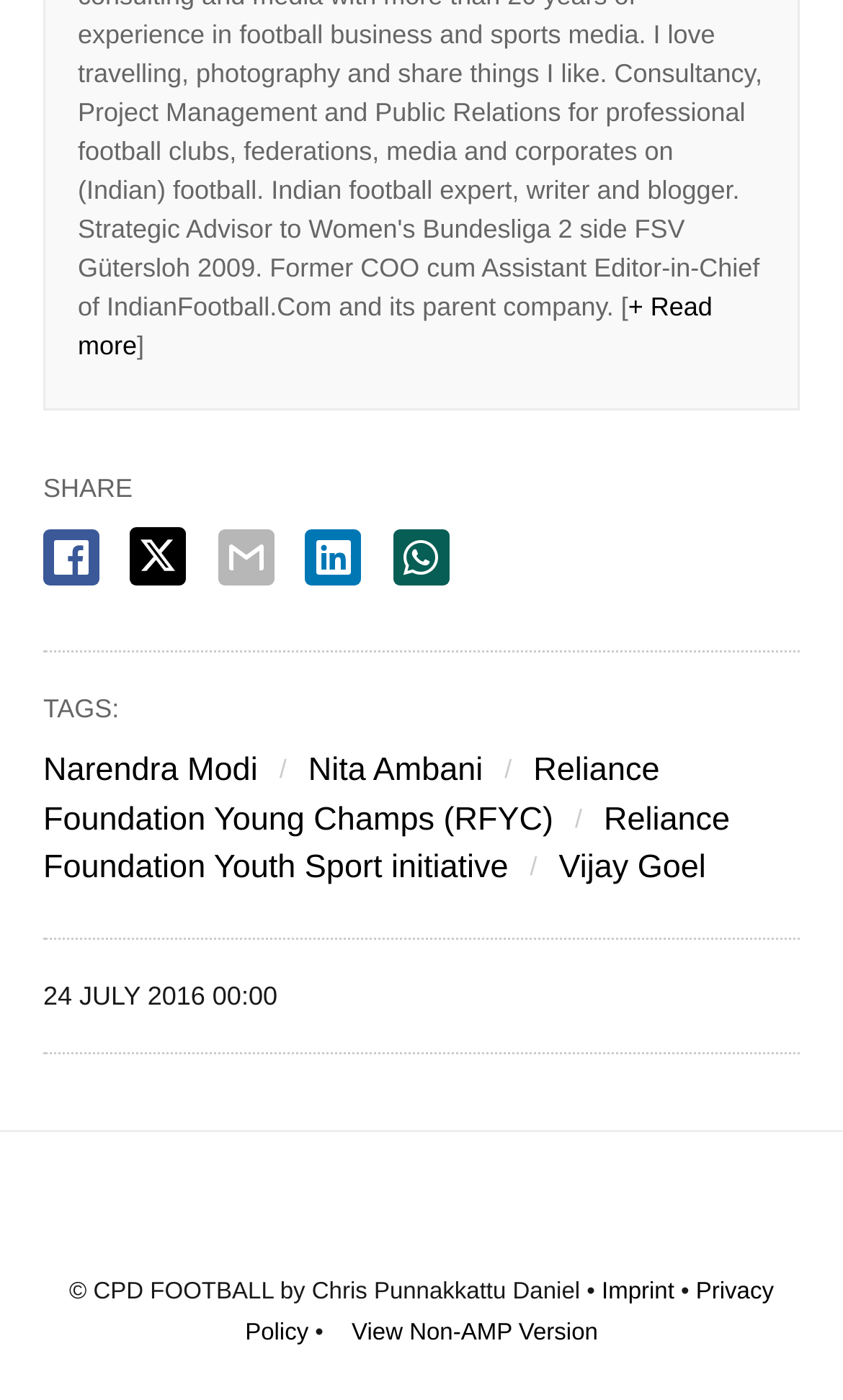Analyze the image and answer the question with as much detail as possible: 
What is the text of the footer copyright notice?

The footer copyright notice is a static text element with the text 'CPD FOOTBALL by Chris Punnakkattu Daniel •', which is located at the bottom of the page with a bounding box coordinate of [0.082, 0.913, 0.714, 0.931].